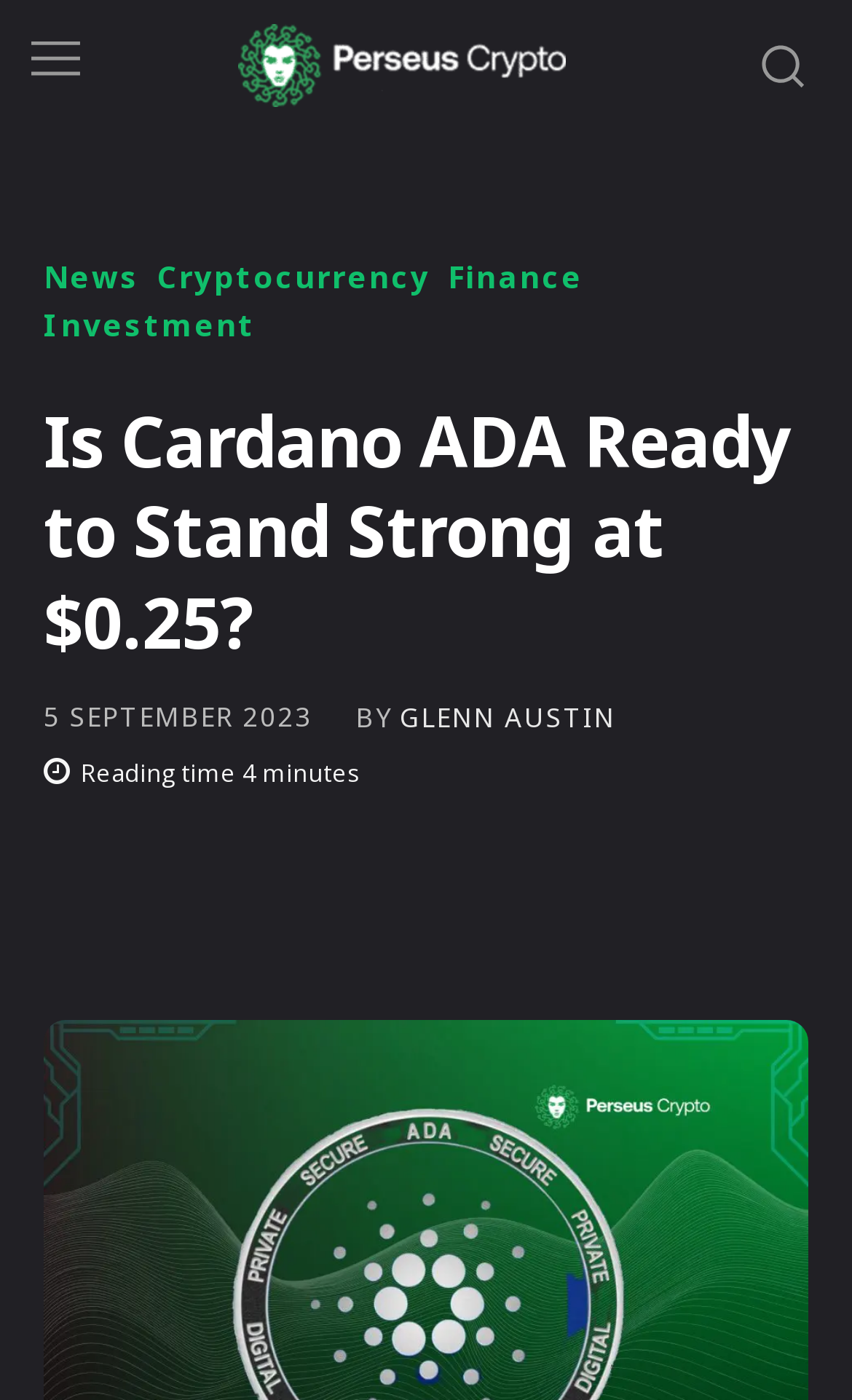Using floating point numbers between 0 and 1, provide the bounding box coordinates in the format (top-left x, top-left y, bottom-right x, bottom-right y). Locate the UI element described here: Glenn Austin

[0.469, 0.503, 0.723, 0.522]